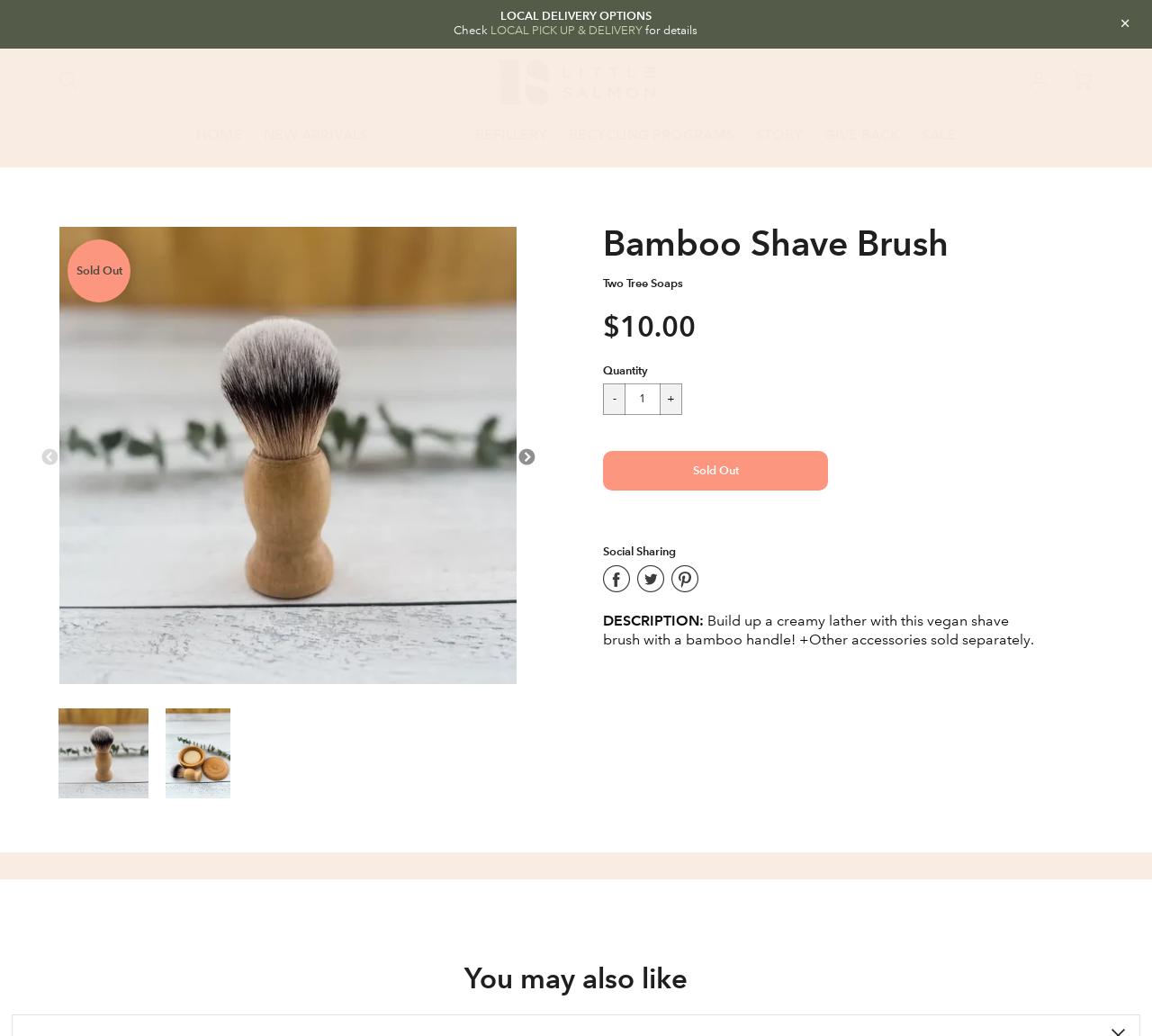Using the webpage screenshot, find the UI element described by alt="Little Salmon". Provide the bounding box coordinates in the format (top-left x, top-left y, bottom-right x, bottom-right y), ensuring all values are floating point numbers between 0 and 1.

[0.432, 0.058, 0.568, 0.101]